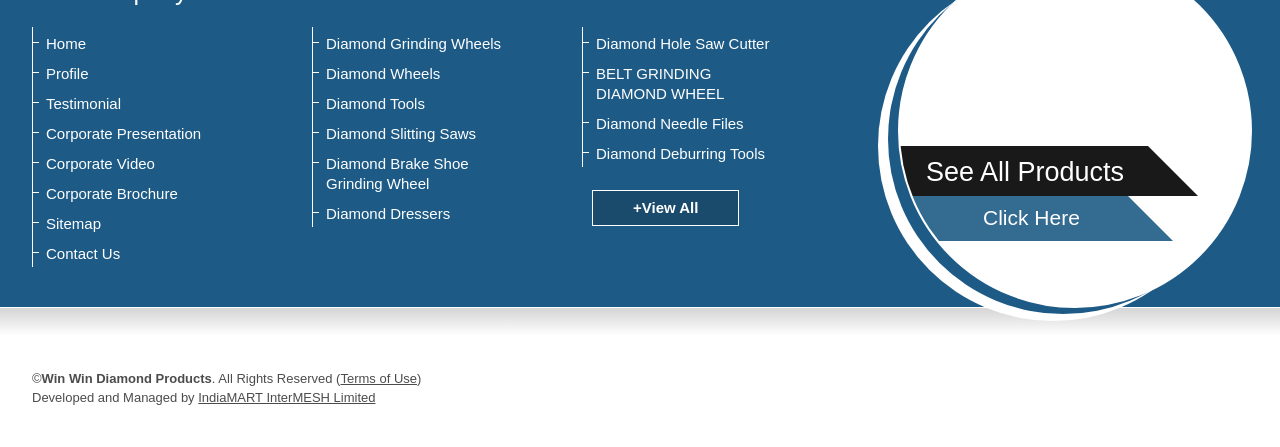Provide the bounding box coordinates for the specified HTML element described in this description: "work in progress (WIP)". The coordinates should be four float numbers ranging from 0 to 1, in the format [left, top, right, bottom].

None